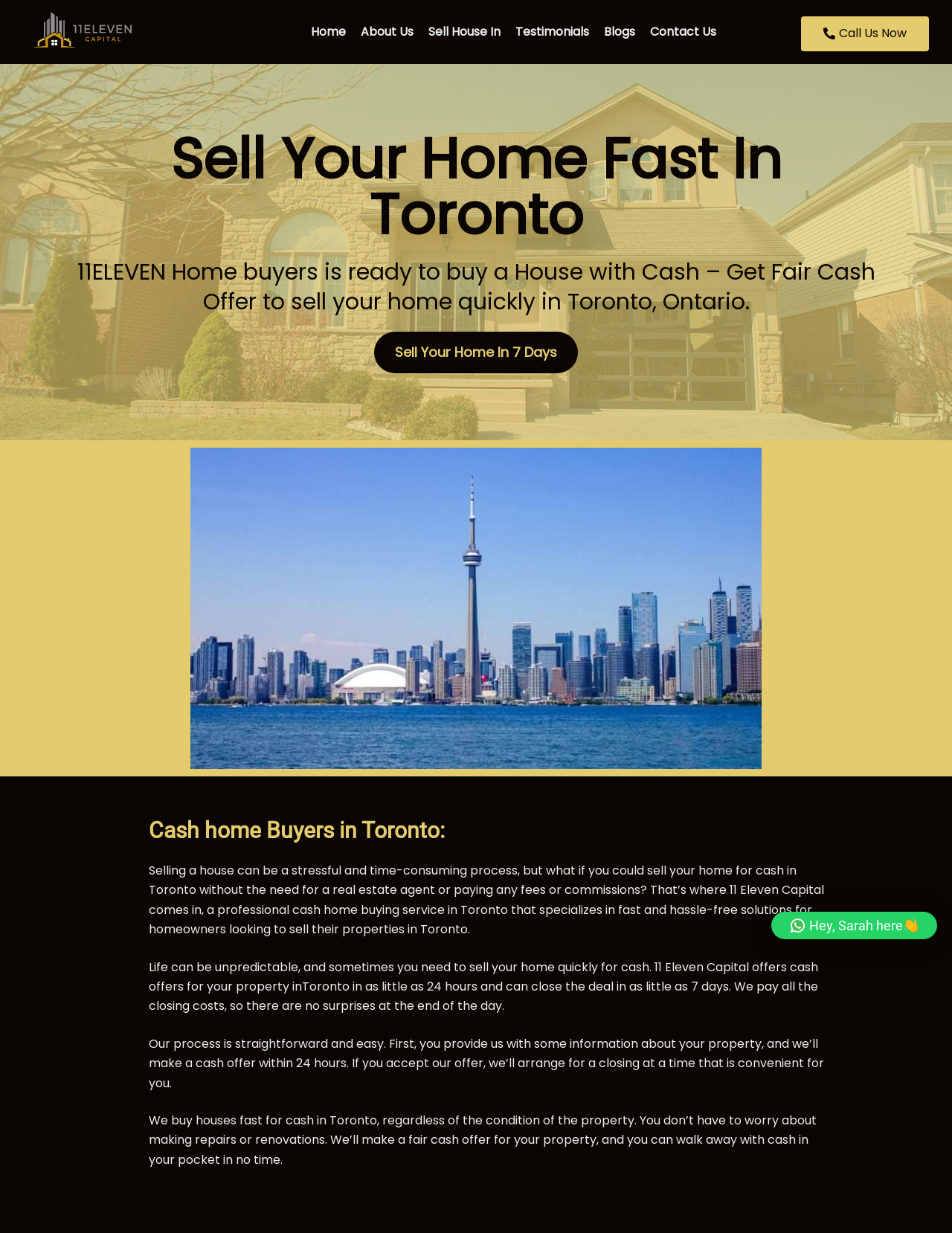Refer to the image and provide an in-depth answer to the question: 
What is the condition of the properties they buy?

I found this information by reading the StaticText element that says 'We buy houses fast for cash in Toronto, regardless of the condition of the property.' This implies that 11 Eleven Capital buys properties in any condition, without requiring repairs or renovations.